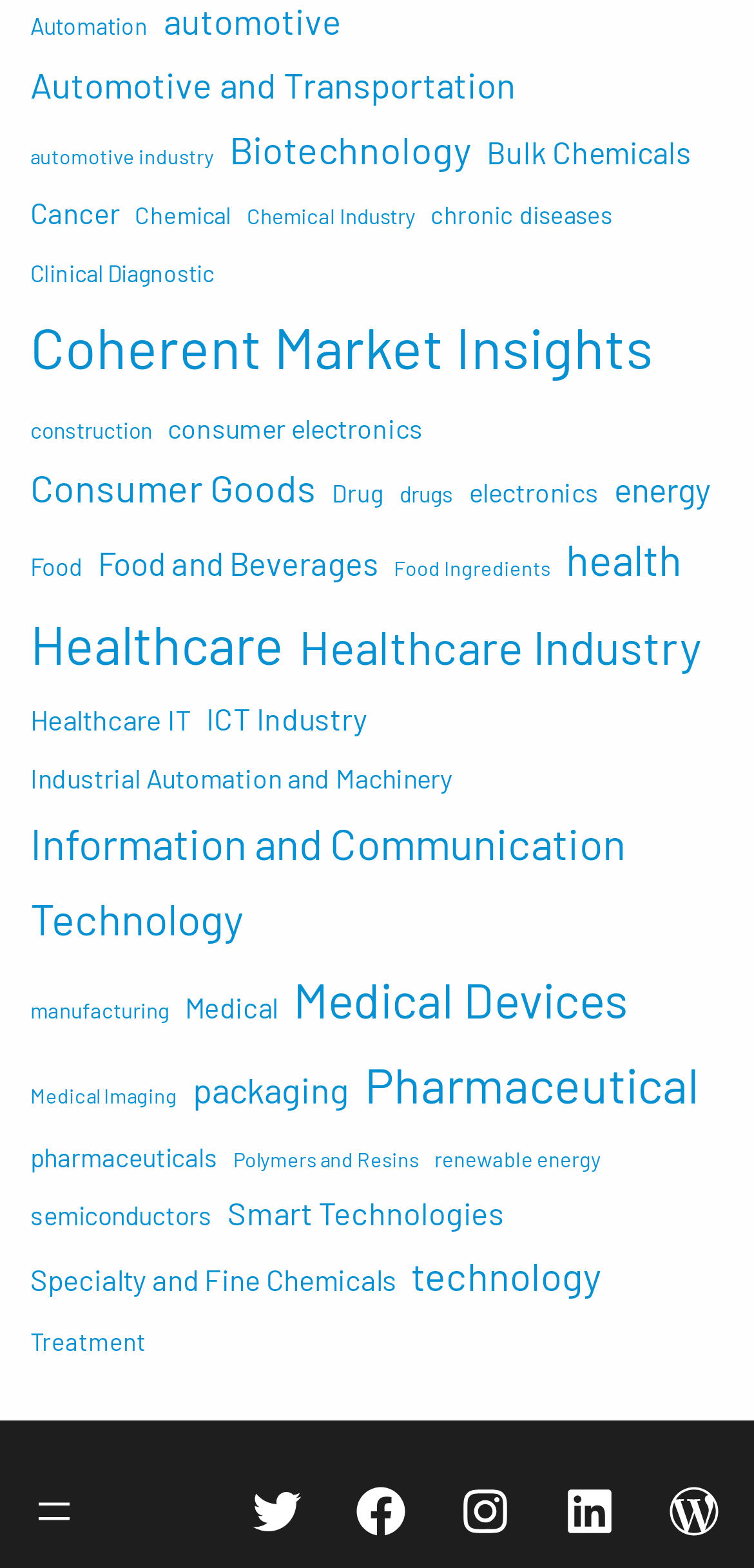Show the bounding box coordinates for the element that needs to be clicked to execute the following instruction: "Learn about renewable energy". Provide the coordinates in the form of four float numbers between 0 and 1, i.e., [left, top, right, bottom].

[0.576, 0.728, 0.796, 0.751]